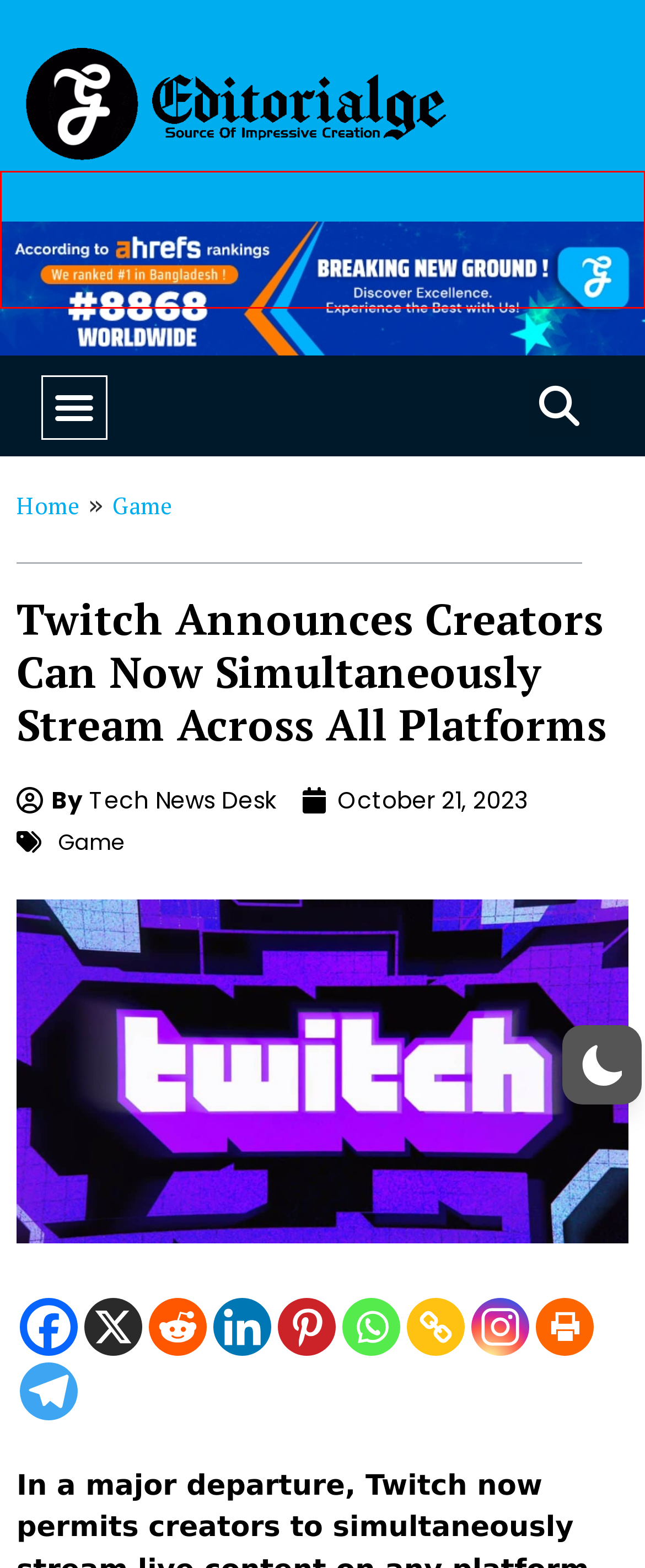You are provided with a screenshot of a webpage highlighting a UI element with a red bounding box. Choose the most suitable webpage description that matches the new page after clicking the element in the bounding box. Here are the candidates:
A. Game | Editorialge
B. 5 Best Sites to Buy TikTok Followers in 2023
C. Tech News Desk
D. How Editorialge Achieved an Impressive Ahrefs Domain Rating of 82
E. October 21, 2023 | Editorialge
F. Top Luxury Watch Brands in India for 2024: Unveiling Exclusivity | Editorialge
G. Can You Drift Like a Pro In Drift Hunters Unblocked 76? Find Out Here!
H. How PlayPilot can Help Save Time When Finding your Favorite Streaming Content Online? | Editorialge

D